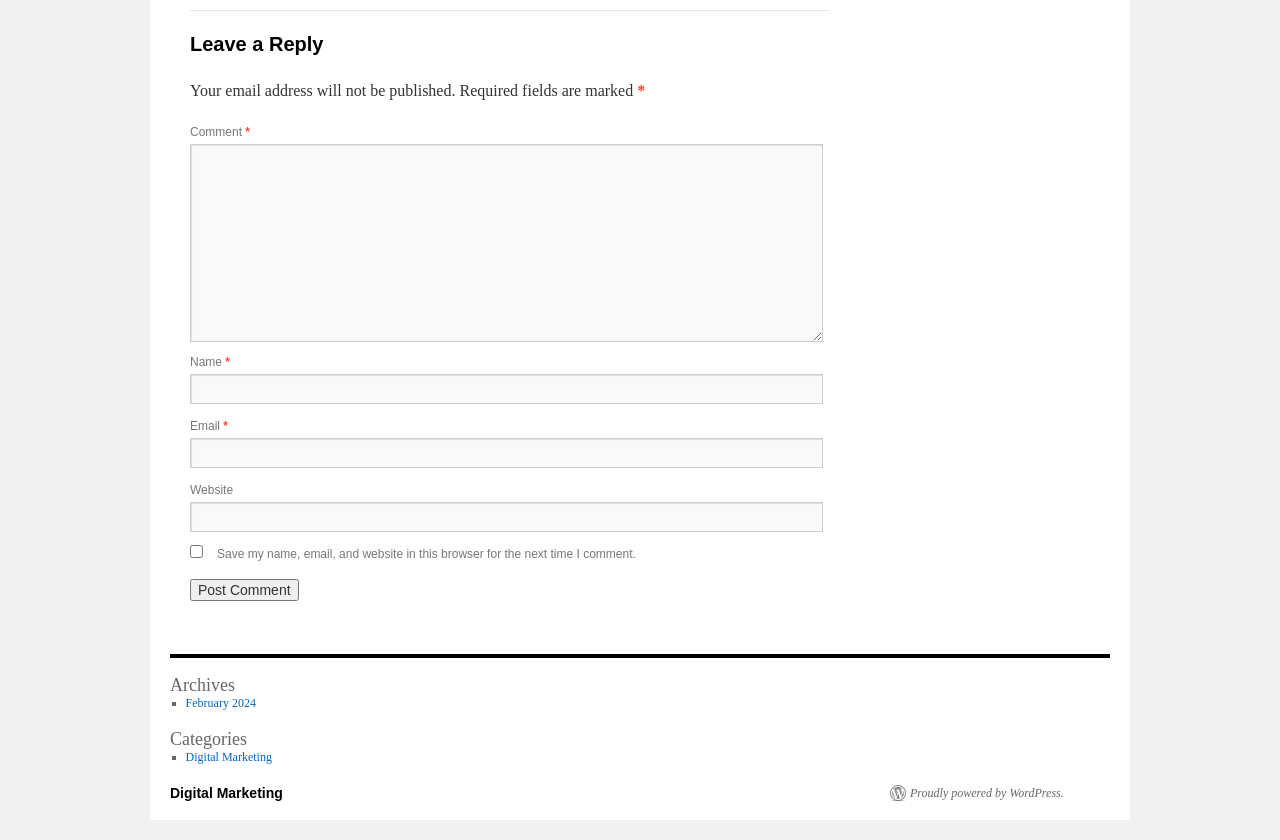Please determine the bounding box coordinates of the element's region to click in order to carry out the following instruction: "Leave a comment". The coordinates should be four float numbers between 0 and 1, i.e., [left, top, right, bottom].

[0.148, 0.172, 0.643, 0.407]